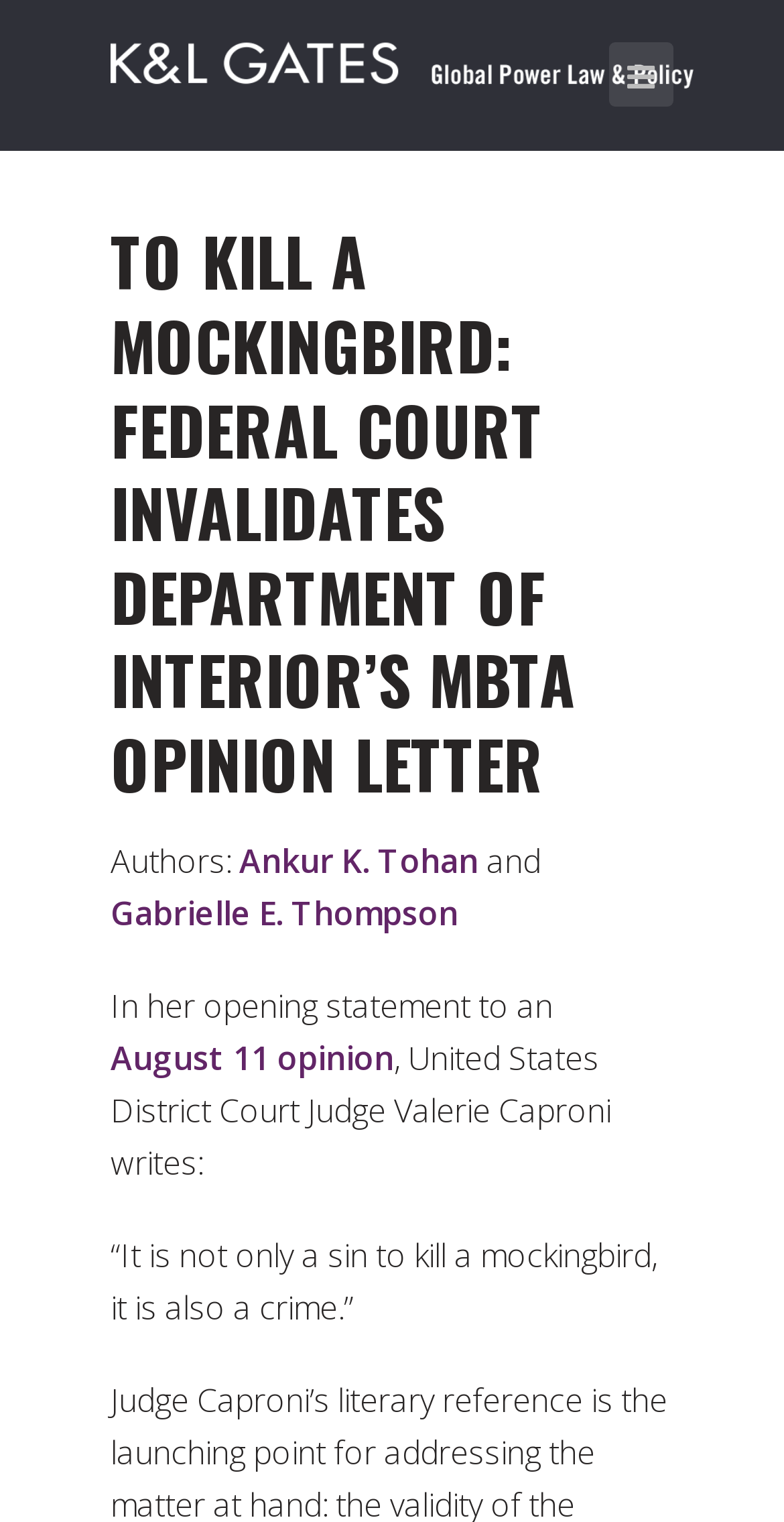What is the title or heading displayed on the webpage?

TO KILL A MOCKINGBIRD: FEDERAL COURT INVALIDATES DEPARTMENT OF INTERIOR’S MBTA OPINION LETTER